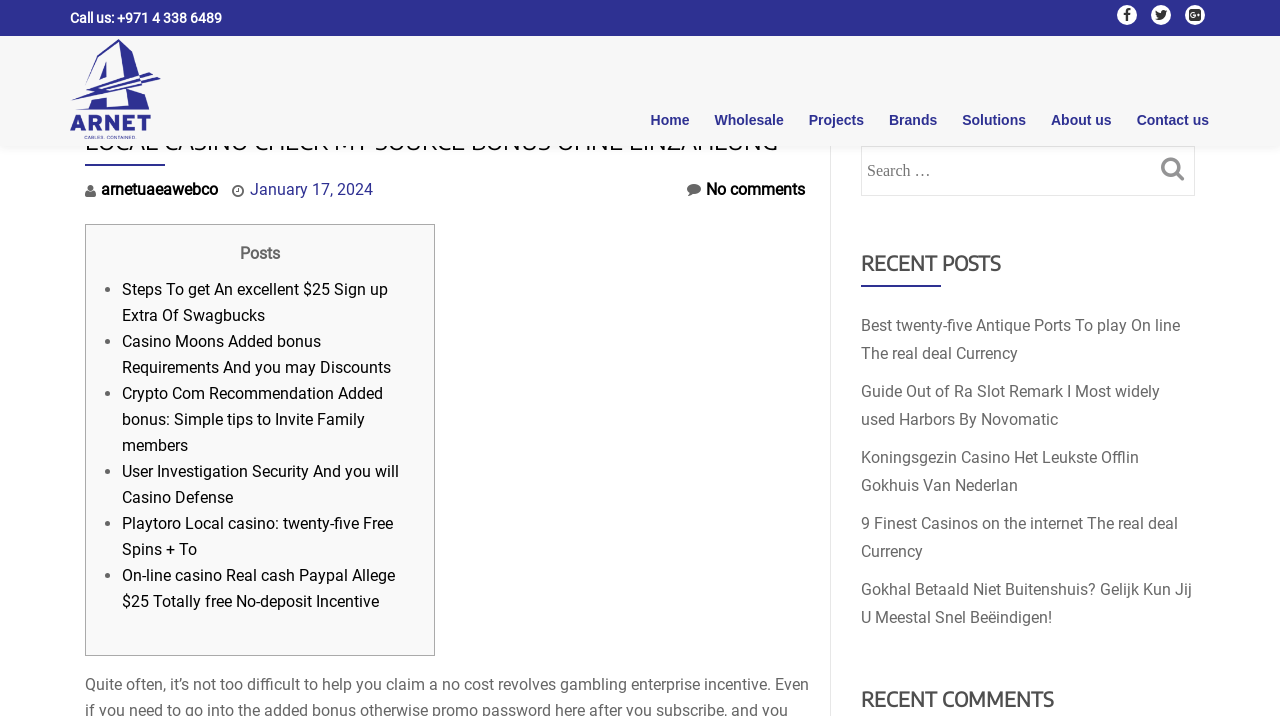Identify the bounding box coordinates for the UI element described as: "+971 4 338 6489".

[0.091, 0.014, 0.173, 0.036]